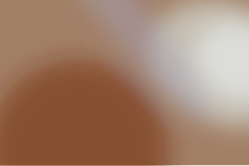Give an in-depth description of what is happening in the image.

This image is featured in an article titled "How to Clean Hardwood Floors the Right Way." The article provides valuable tips and strategies for maintaining hardwood floors, ensuring they remain beautiful and functional over time. The soft, warm color palette of the image complements the theme of home care and cleanliness, suggesting a cozy and inviting atmosphere. The content is likely aimed at homeowners seeking effective and practical advice on floor maintenance.